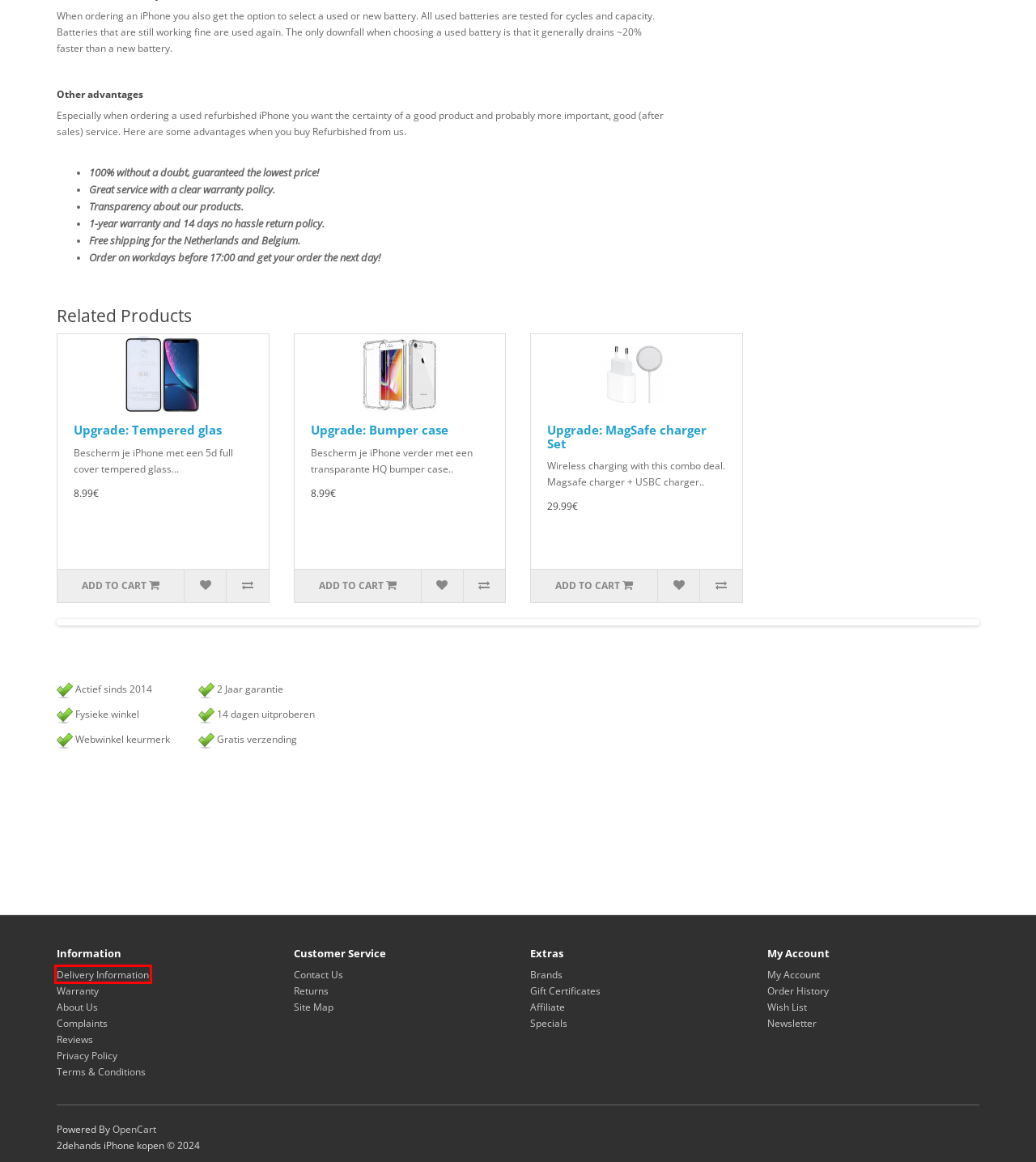Examine the screenshot of a webpage with a red bounding box around a UI element. Select the most accurate webpage description that corresponds to the new page after clicking the highlighted element. Here are the choices:
A. Garantievoorwaarden
B. Sitemap
C. Upgrade: MagSafe lader Set
D. Bent u niet tevreden? Laat het ons weten.
E. Leveringsinformatie
F. Terms & Conditions
G. Bescherm je iPhone verder met een transparante HQ bumper case
H. Upgrade: Tempered glass

E